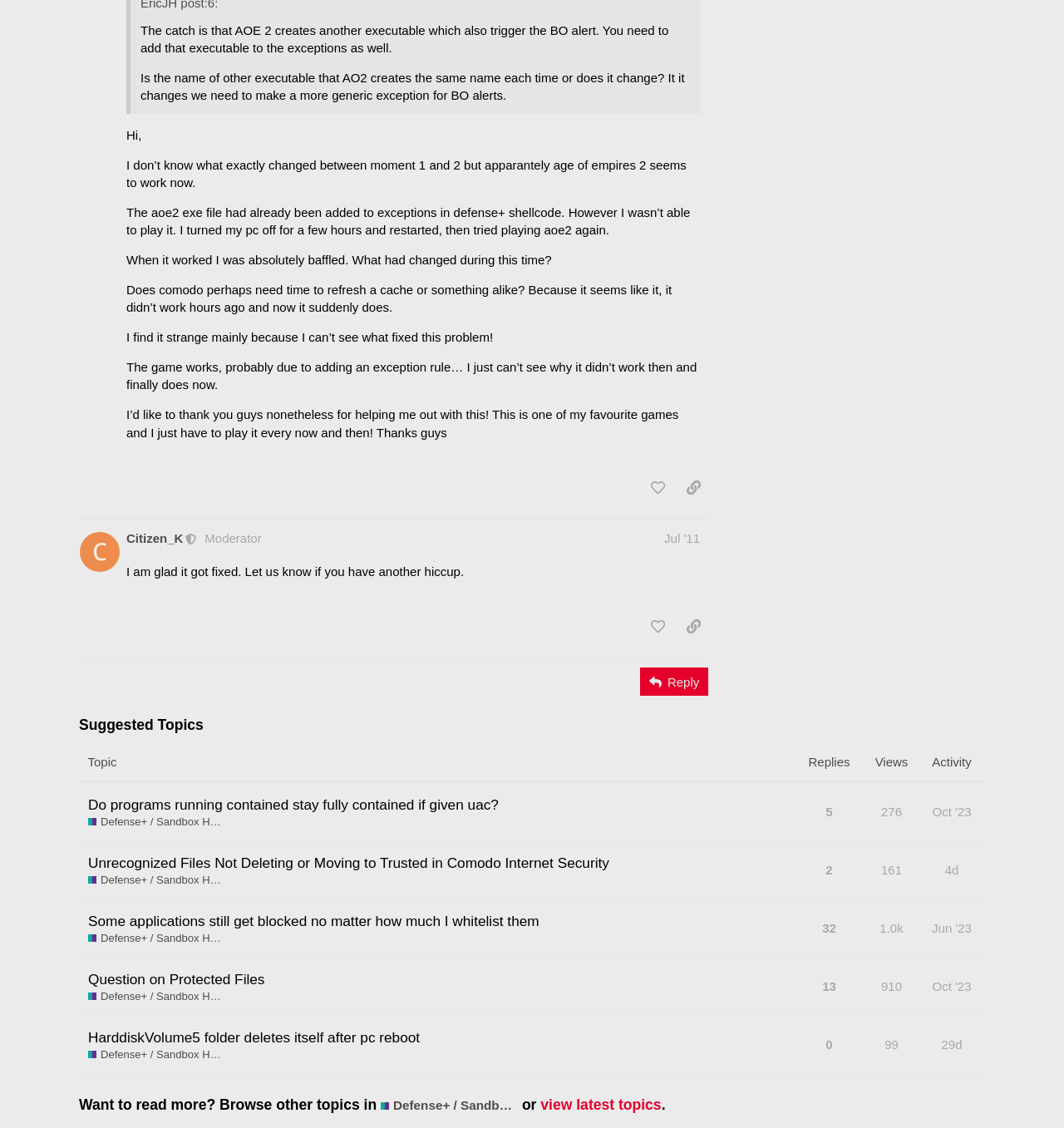Locate the bounding box coordinates of the segment that needs to be clicked to meet this instruction: "view suggested topic".

[0.074, 0.634, 0.926, 0.652]